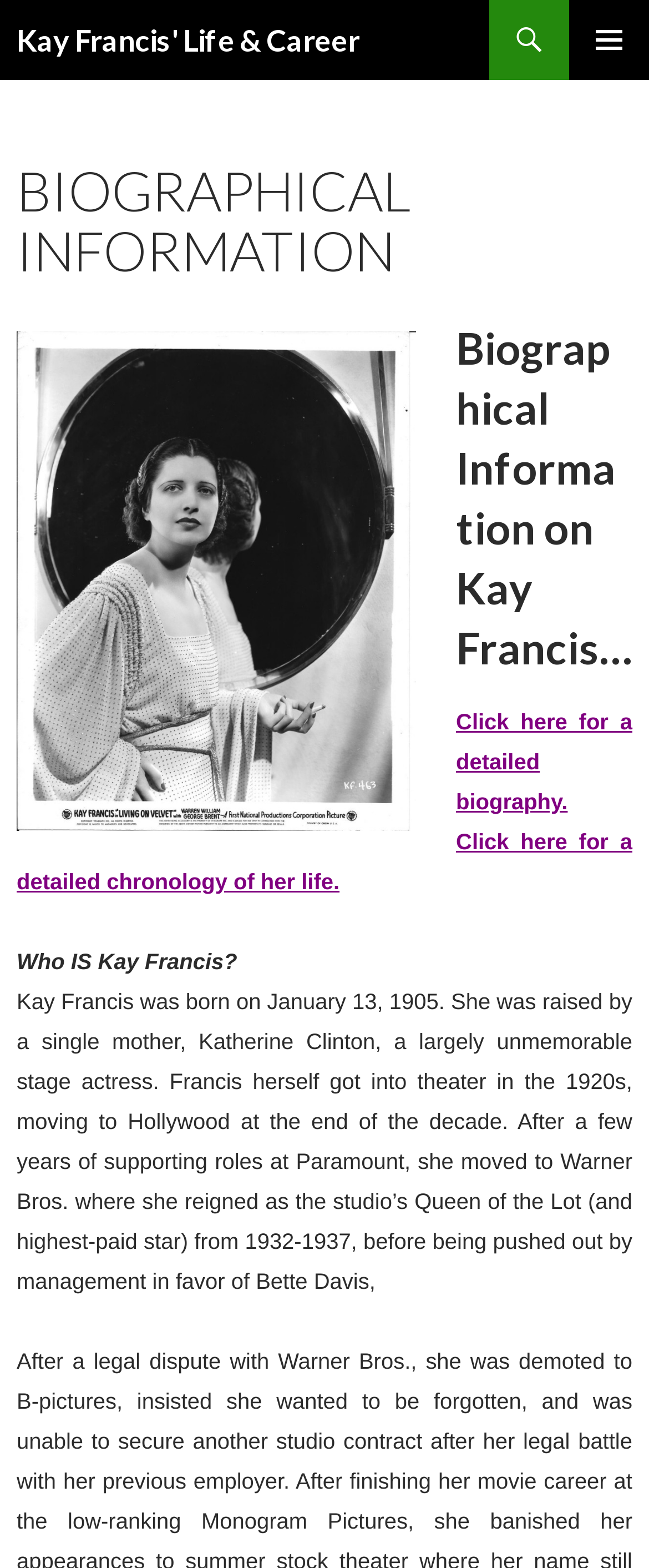Generate a comprehensive description of the webpage.

The webpage is about the biographical information of Kay Francis, an American actress. At the top, there is a heading that reads "Kay Francis' Life & Career" which is also a link. Below this heading, there is a search link and a button labeled "PRIMARY MENU" on the right side. 

Further down, there is a "SKIP TO CONTENT" link, followed by a header section that contains two headings. The first heading is "BIOGRAPHICAL INFORMATION" and the second heading is a longer title that mentions "Living on Velvet 1935" and provides some biographical information about Kay Francis. Below this second heading, there is an image related to "Living on Velvet 1935". 

On the same level as the image, there are two links: one for a detailed biography and another for a detailed chronology of her life. Below these links, there is a static text that asks "Who IS Kay Francis?" followed by a paragraph of text that provides some biographical information about Kay Francis, including her birthdate, her early life, and her career in Hollywood.